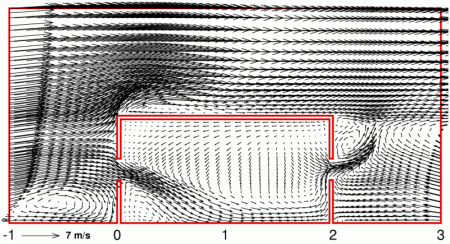Elaborate on all the key elements and details present in the image.

This image illustrates the velocity vector field generated from Computational Fluid Dynamics (CFD) simulations, showcasing airflow patterns around a defined structure. The graph is overlaid with a bold red rectangle that emphasizes the region of interest, where the interactions of the air with the surfaces can be observed. 

The arrows within the vector field indicate the direction and magnitude of airflow, with the scale provided at the bottom, ranging from -1 to 7 meters per second. The intricate arrangement of the vectors illustrates complex flow behavior, including the presence of eddies and vortices as air moves around the obstacles. This visual representation plays a crucial role in understanding the effectiveness of the CFD simulations in reflecting real-world fluid interactions, particularly in validating the results against experimental data related to turbulent kinetic energy distribution.